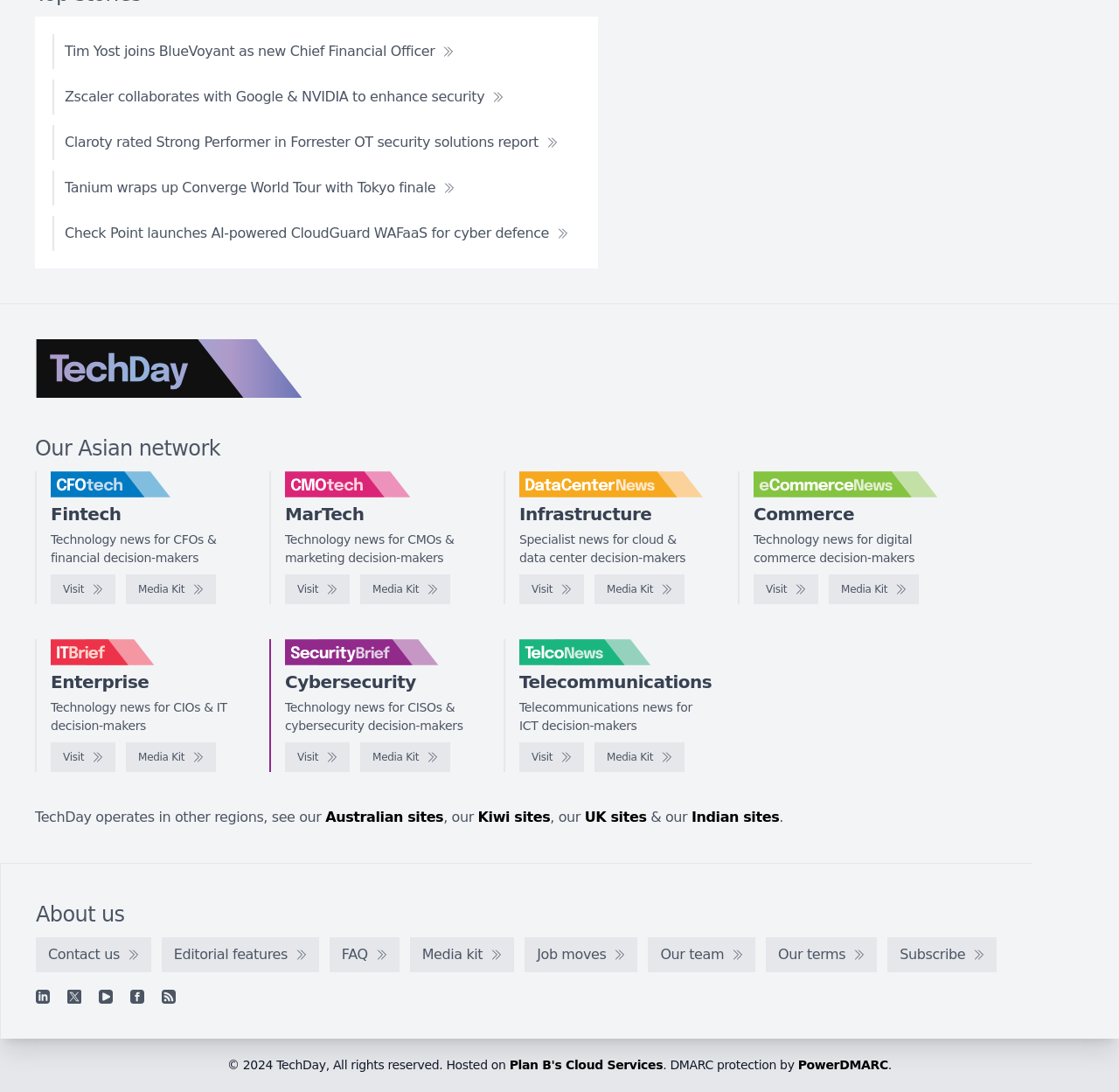Indicate the bounding box coordinates of the element that must be clicked to execute the instruction: "Read related post 'Did They Fool You on Iraq? Are You Ready for Iran?'". The coordinates should be given as four float numbers between 0 and 1, i.e., [left, top, right, bottom].

None